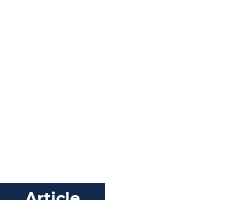Answer this question in one word or a short phrase: When was the article published?

February 24, 2021